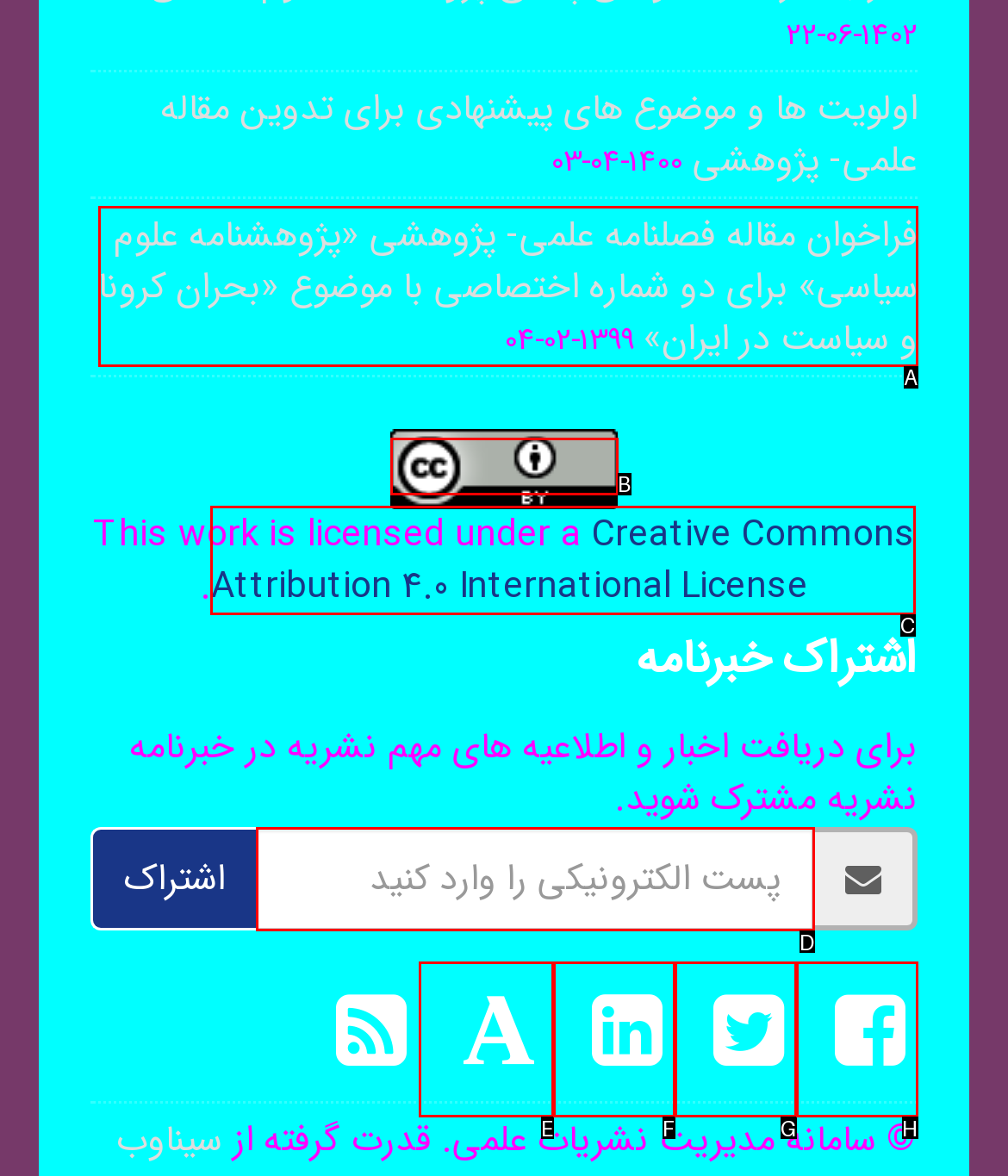With the description: title="Academia", find the option that corresponds most closely and answer with its letter directly.

E